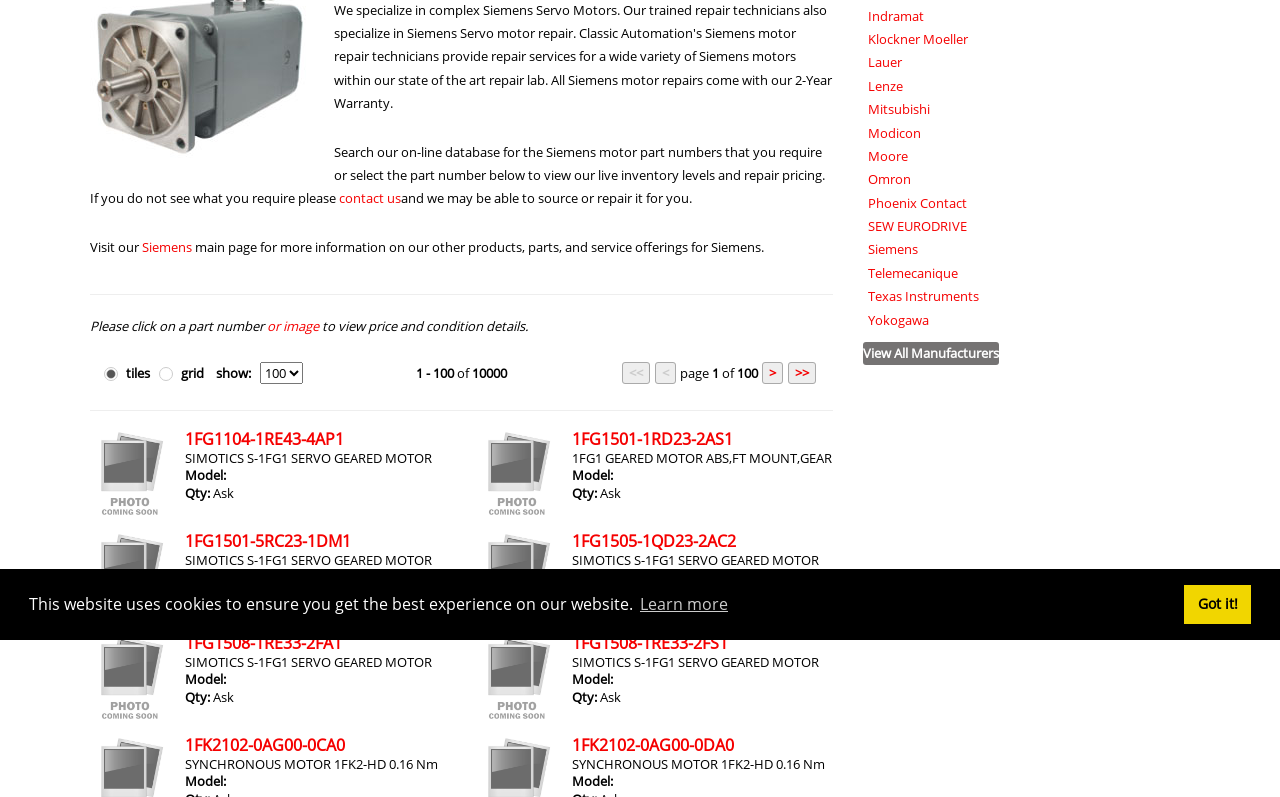Given the element description: "About Us", predict the bounding box coordinates of this UI element. The coordinates must be four float numbers between 0 and 1, given as [left, top, right, bottom].

None